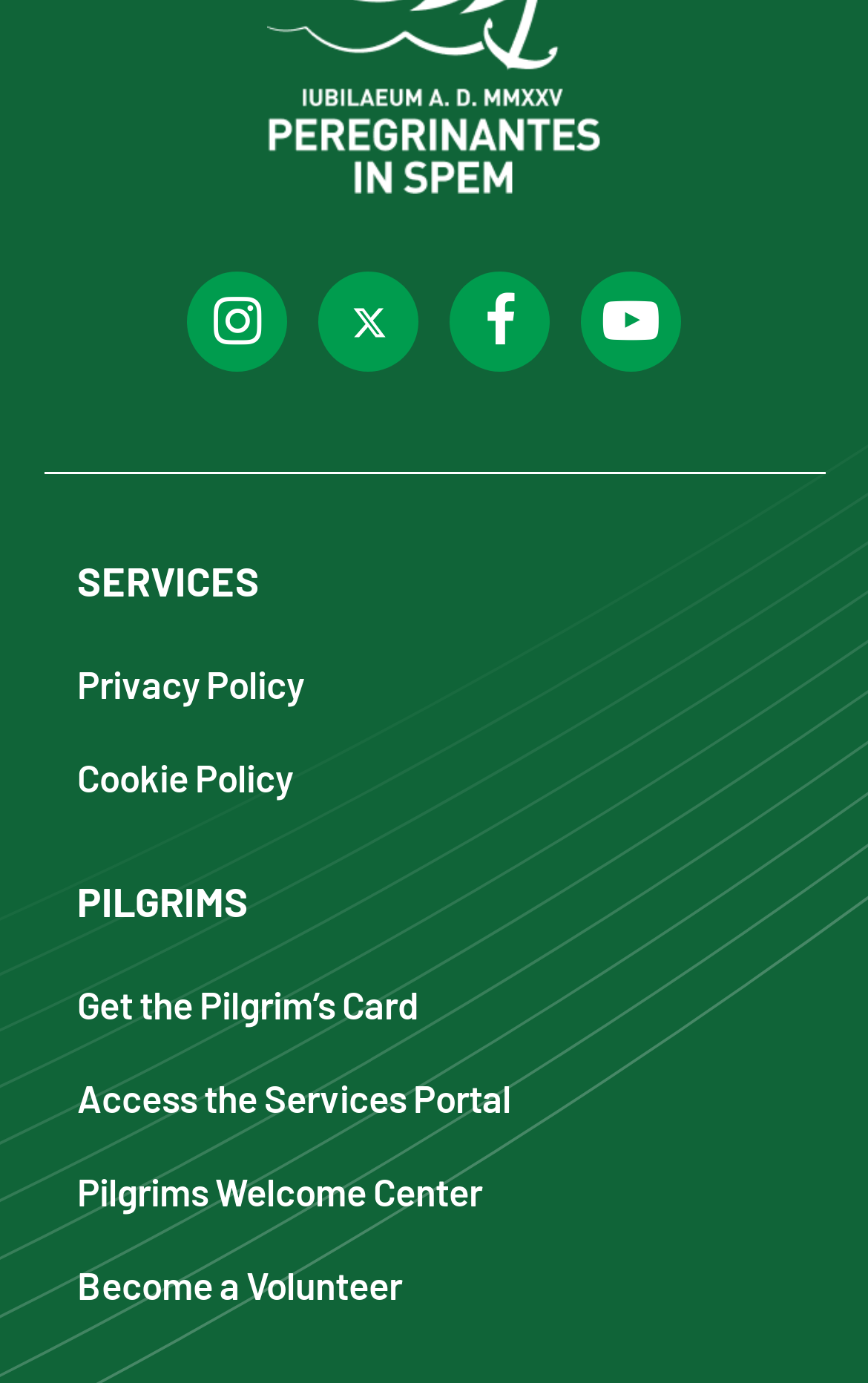What is the title of the second section?
Based on the image, give a concise answer in the form of a single word or short phrase.

PILGRIMS